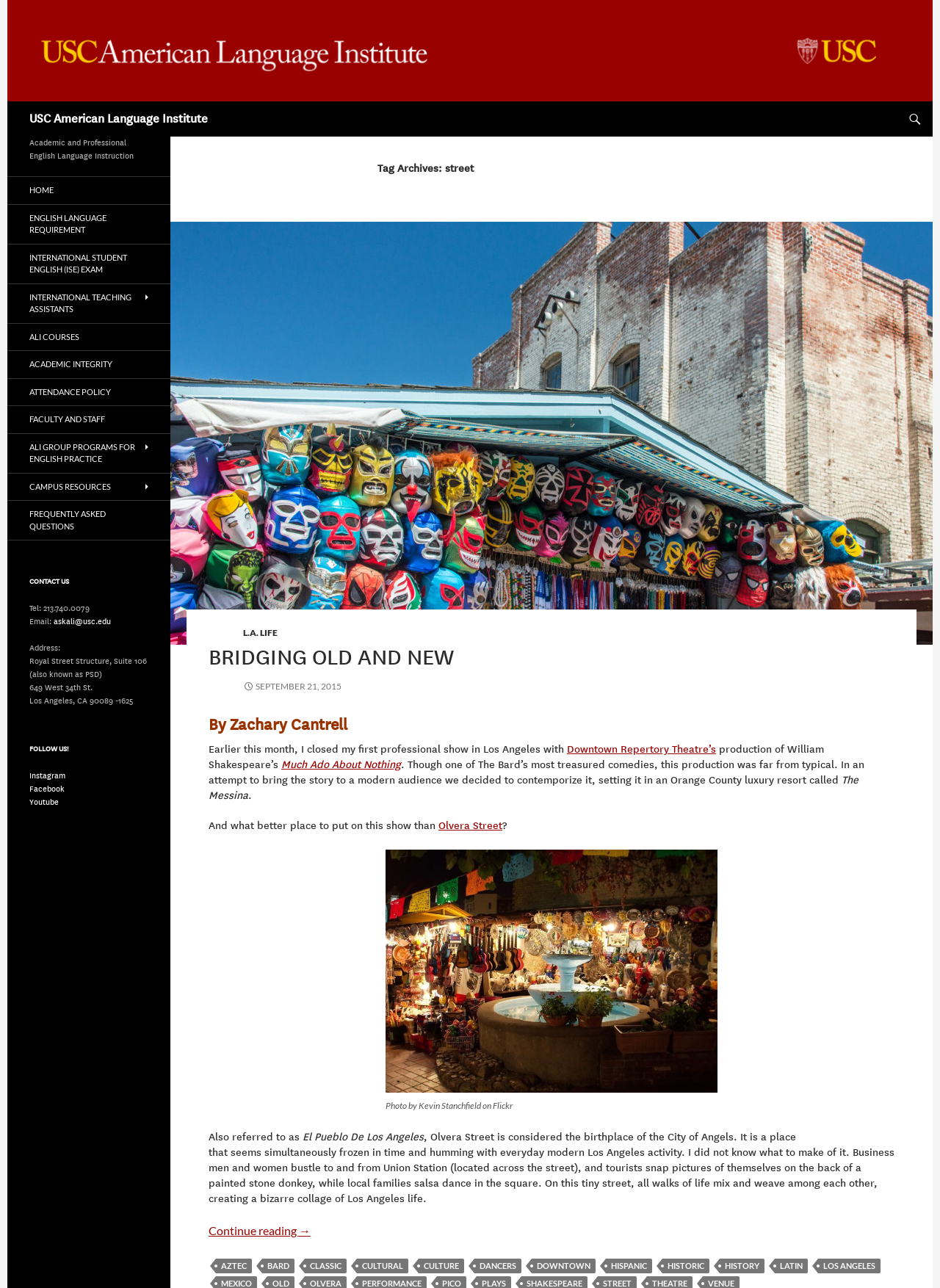Please provide a one-word or short phrase answer to the question:
What is the address of the institute?

649 West 34th St. Los Angeles, CA 90089 -1625